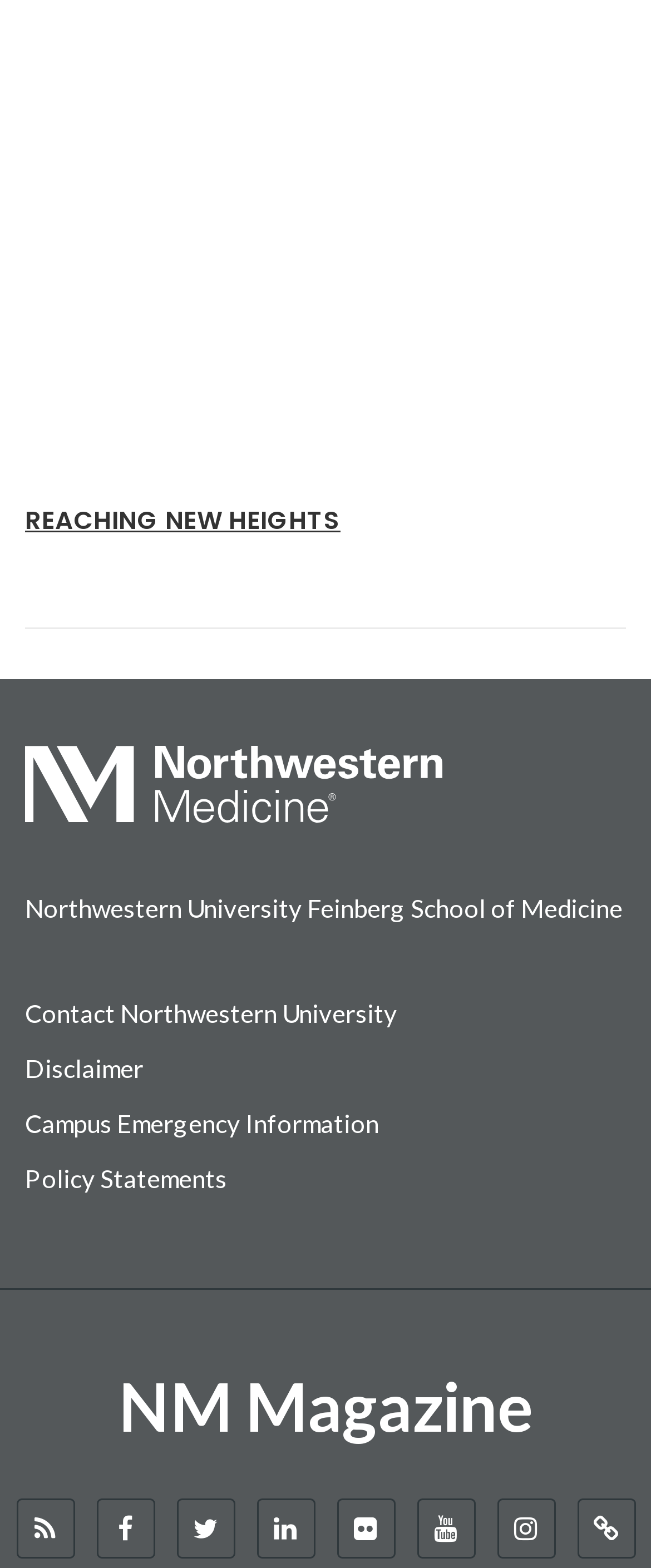Respond with a single word or phrase:
What is the name of the university's school of medicine?

Feinberg School of Medicine